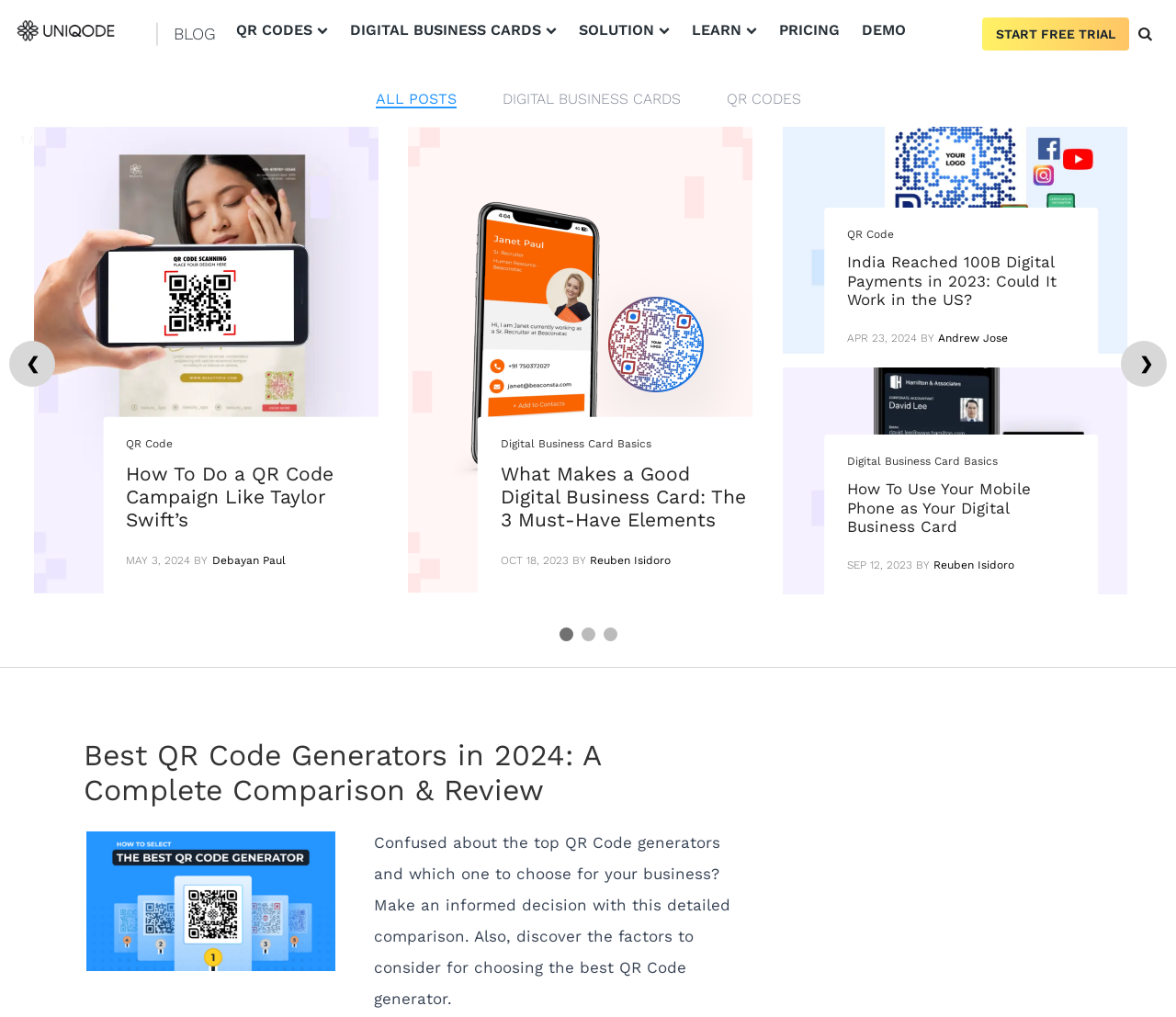Offer a meticulous description of the webpage's structure and content.

The webpage is about Uniqode, a proximity marketing company that offers QR codes and digital business cards. At the top, there is a navigation menu with links to various sections, including "BLOG", "QR CODES", "DIGITAL BUSINESS CARDS", "SOLUTION", "LEARN", "PRICING", and "DEMO". On the right side of the navigation menu, there is a search bar with a search button.

Below the navigation menu, there are three sections showcasing blog posts. Each section has an image, a title, and a brief description. The first section is about QR codes, with a title "How Much Data Can QR Code Hold?" and a description of the article. The second section is about digital business cards, with a title "Digital Business Card Basics" and a description of the article. The third section is also about QR codes, with a title "Stadium QR Code: Score Higher ROI With Fewer Efforts" and a description of the article.

On the right side of the blog post sections, there are pagination links, with a "❮" link to go to the previous page and a "❯" link to go to the next page.

At the bottom of the page, there is a heading "Best QR Code Generators in 2024: A Complete Comparison & Review" with a link to the article. Below the heading, there is a brief description of the article and an image related to the topic.